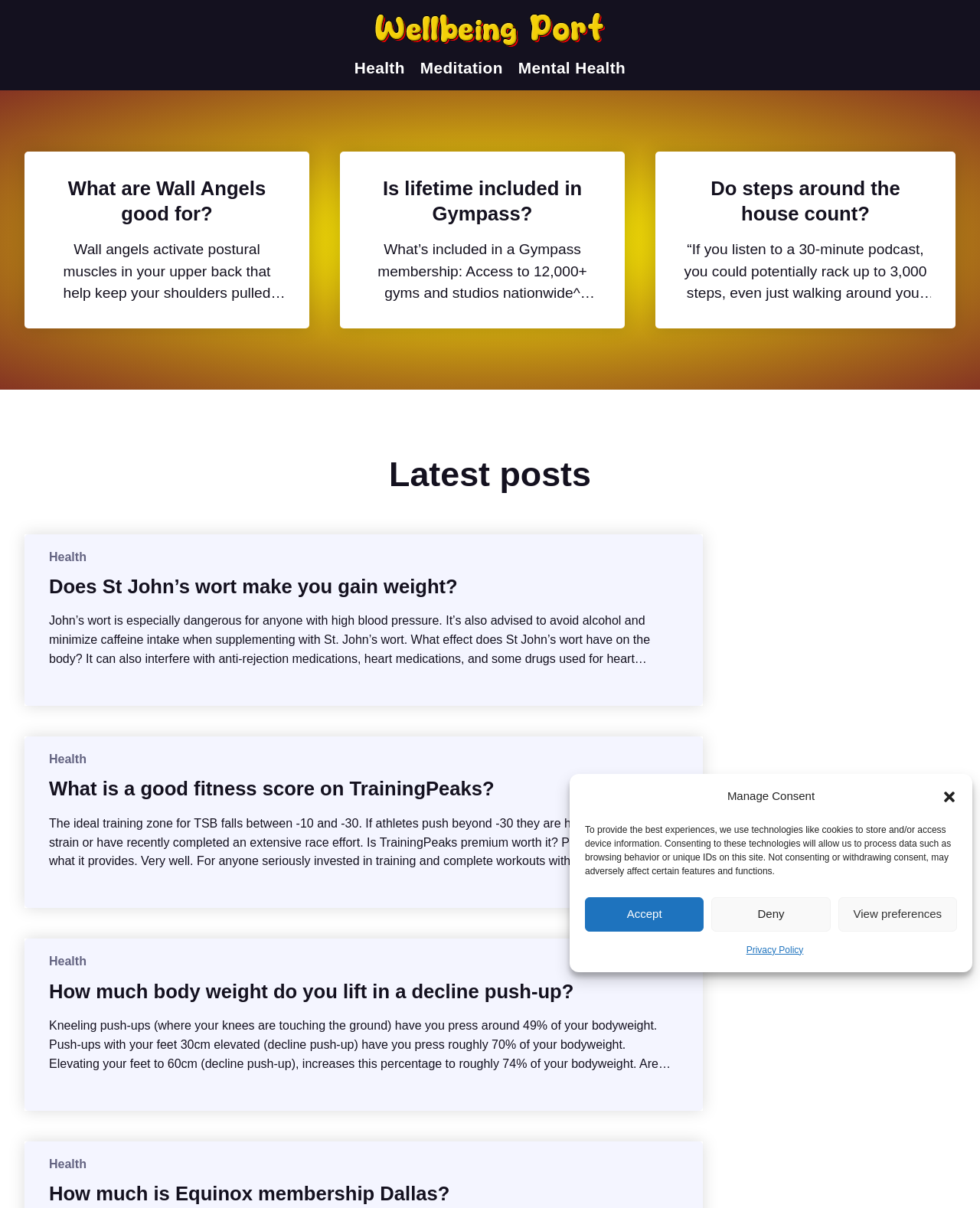Give a one-word or short-phrase answer to the following question: 
What is the topic of the latest posts section?

Health and fitness